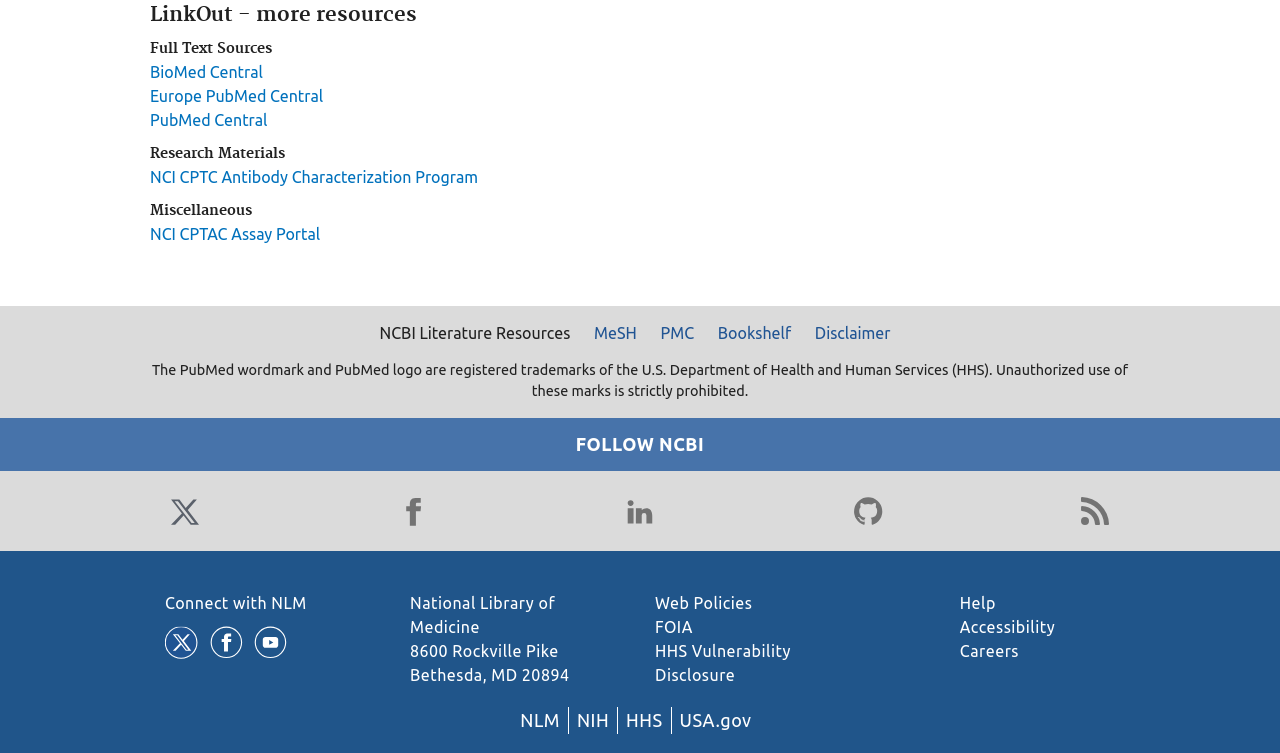Please give a concise answer to this question using a single word or phrase: 
What are the literature resources linked on the webpage?

MeSH, PMC, Bookshelf